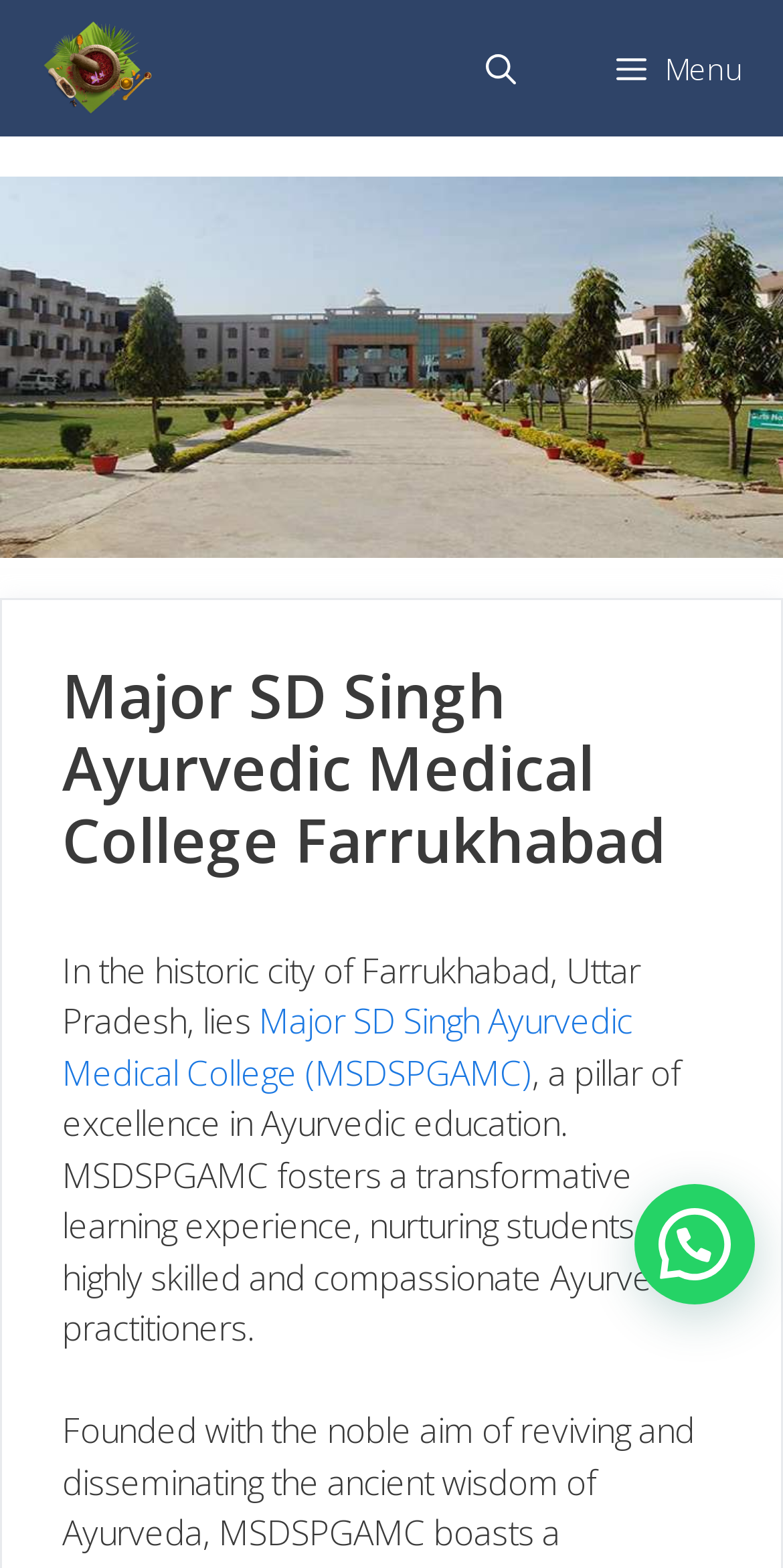Extract the primary headline from the webpage and present its text.

Major SD Singh Ayurvedic Medical College Farrukhabad